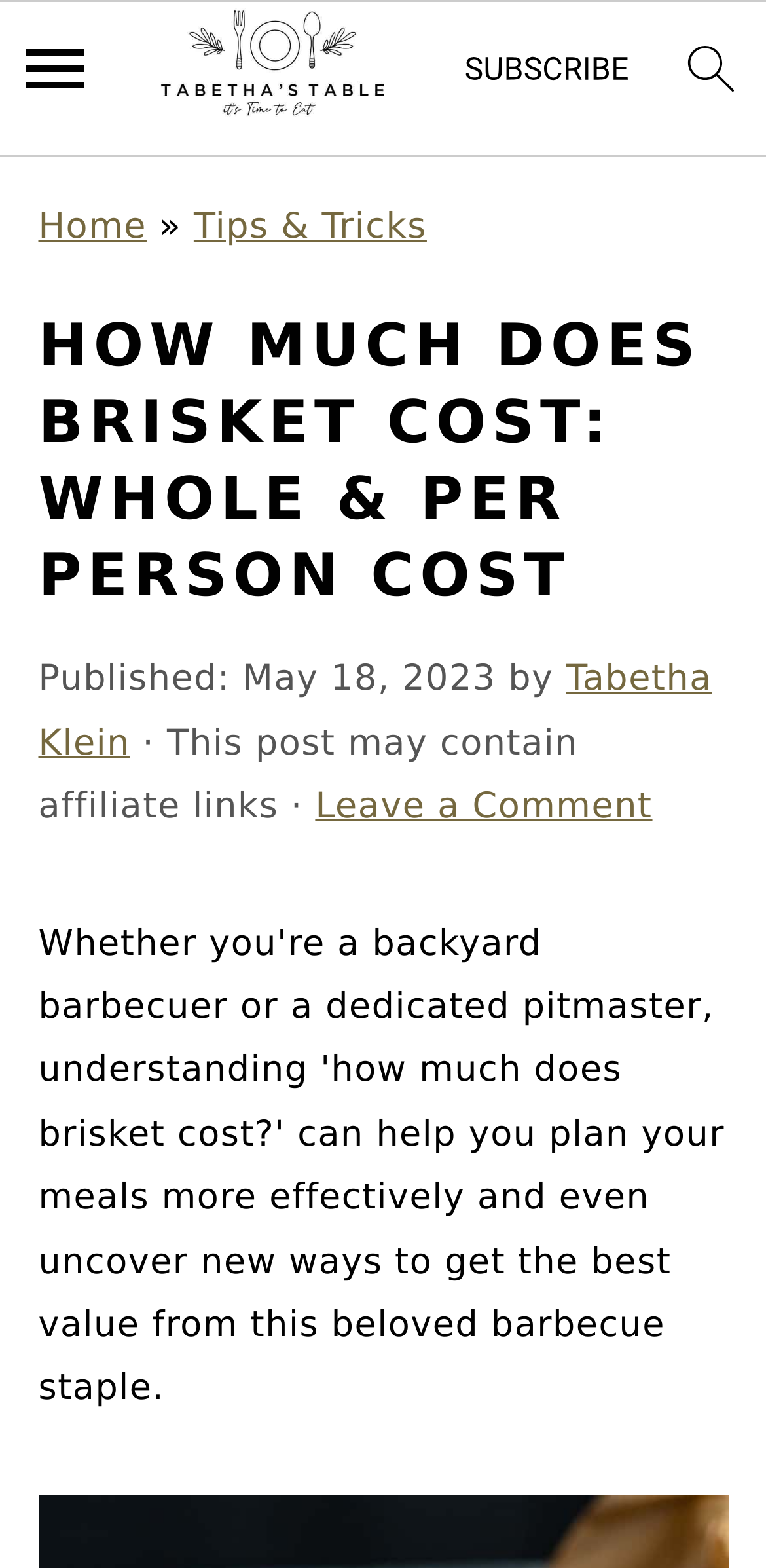What is the purpose of the 'Leave a Comment' link?
Look at the image and answer the question using a single word or phrase.

To comment on the post